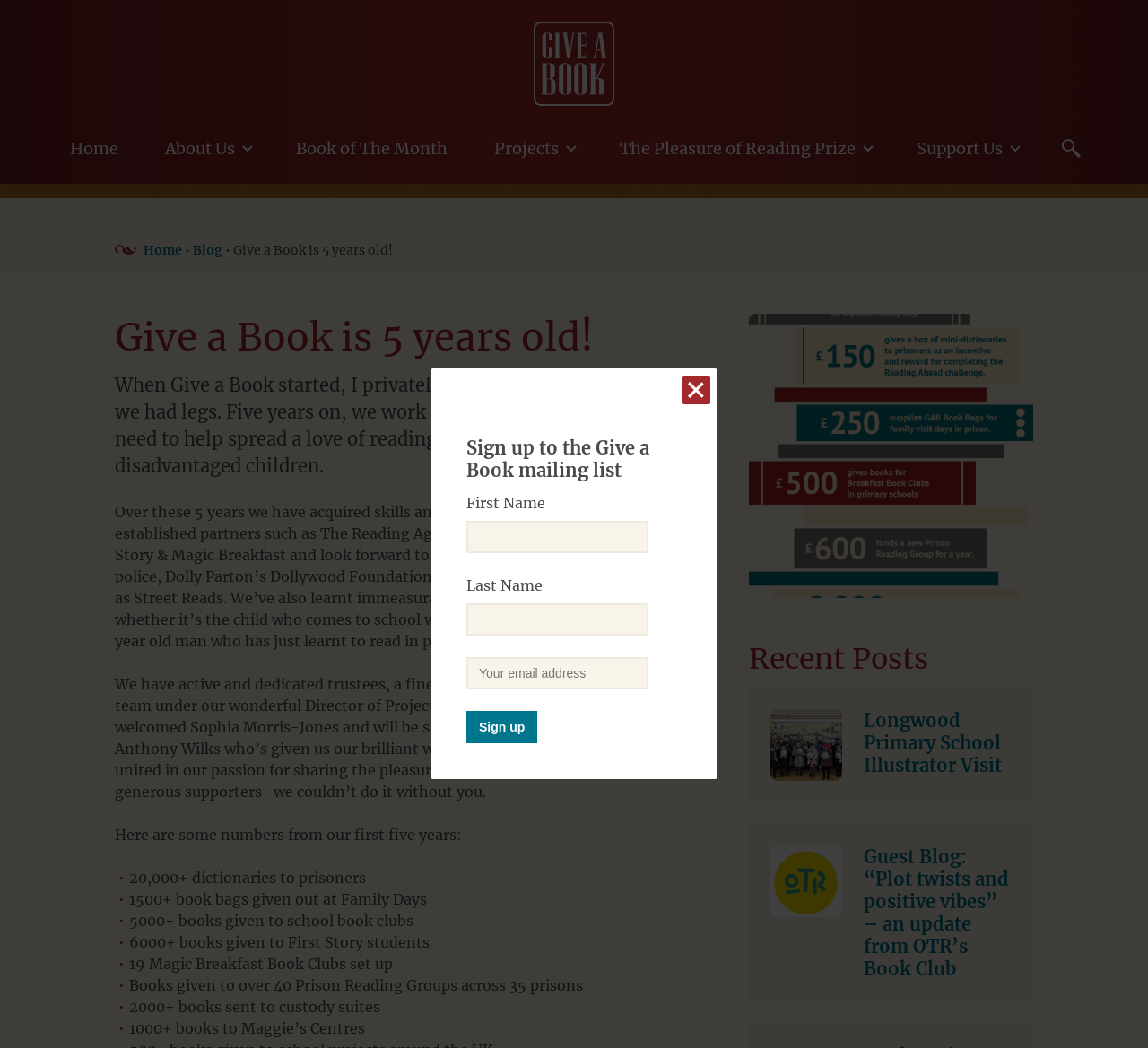Please mark the bounding box coordinates of the area that should be clicked to carry out the instruction: "Click the 'Sign up' button".

[0.406, 0.678, 0.468, 0.709]